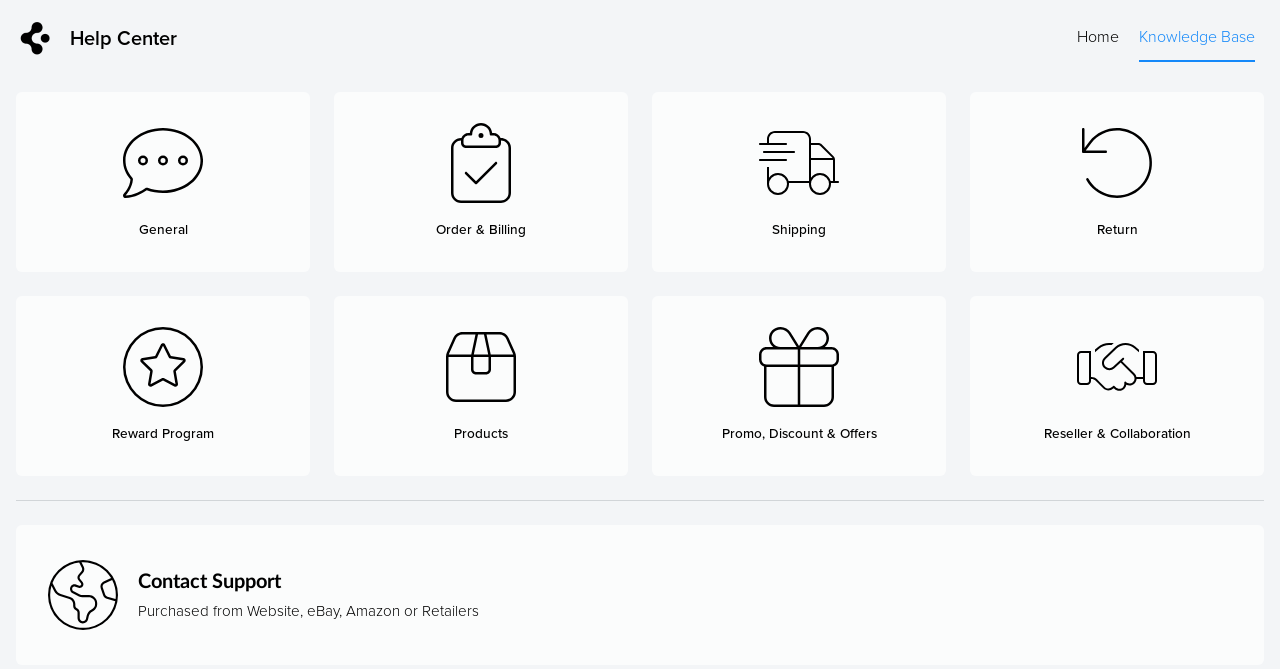Identify the bounding box coordinates of the area that should be clicked in order to complete the given instruction: "Skip to Content". The bounding box coordinates should be four float numbers between 0 and 1, i.e., [left, top, right, bottom].

[0.016, 0.075, 0.172, 0.146]